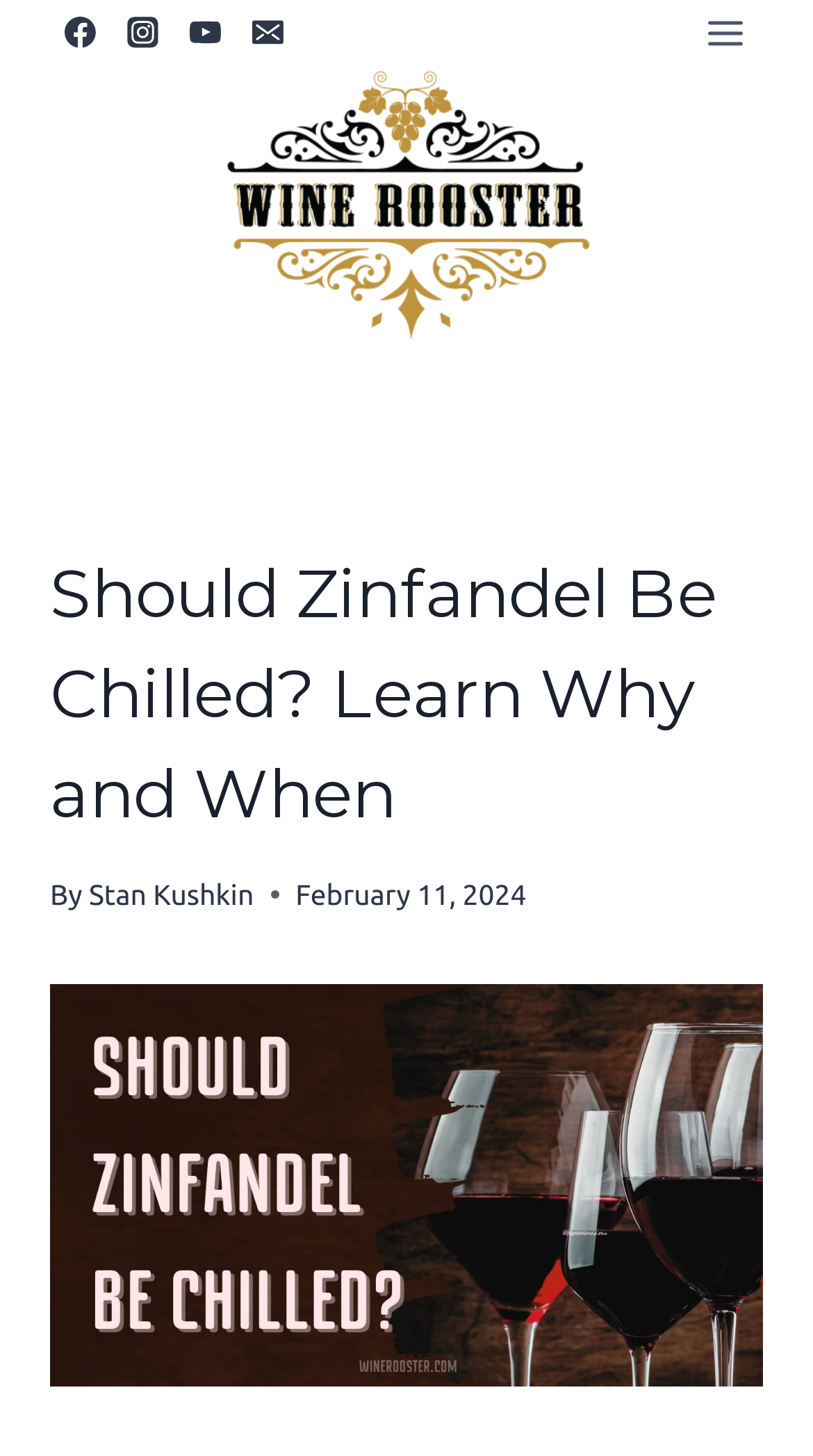Please give a succinct answer to the question in one word or phrase:
Who is the author of the article?

Stan Kushkin